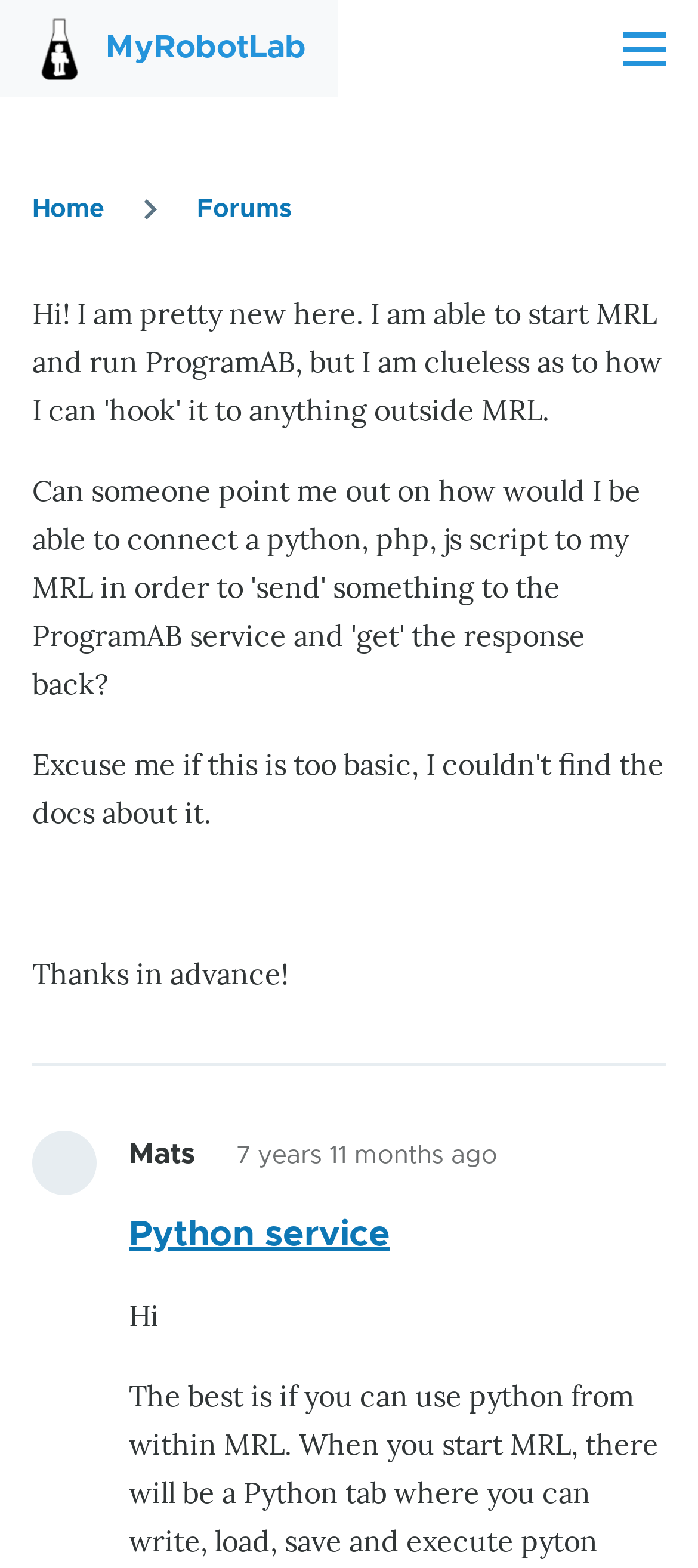Answer the question using only one word or a concise phrase: What is the text of the first static text in the footer?

Mats